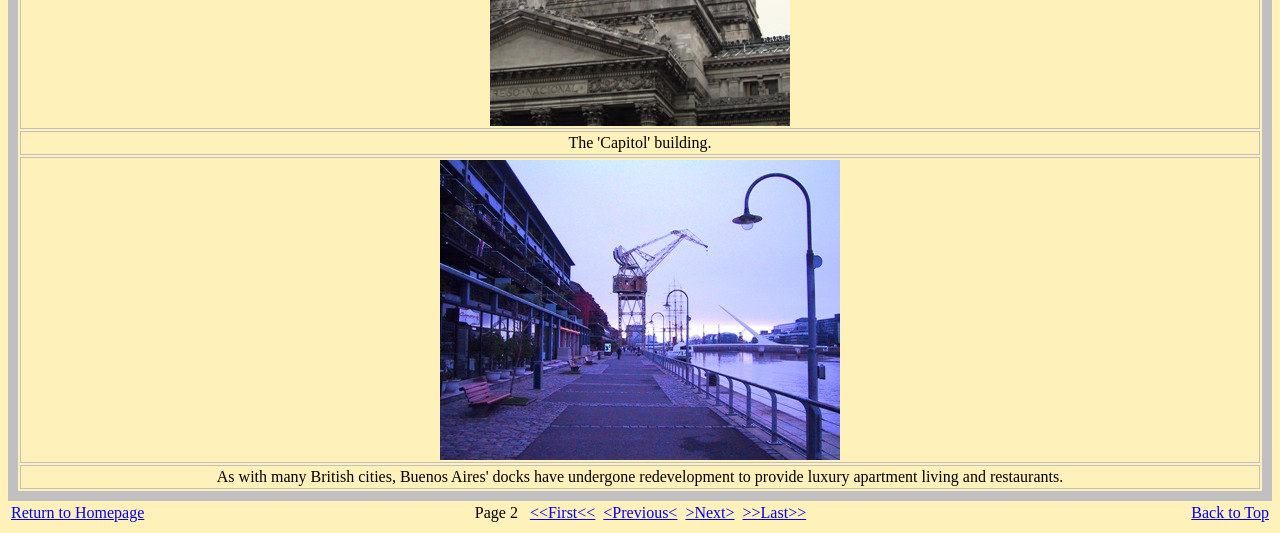What is the function of the link 'Return to Homepage'?
Please provide a comprehensive answer based on the details in the screenshot.

The link 'Return to Homepage' is likely to take the user back to the homepage of the website when clicked.